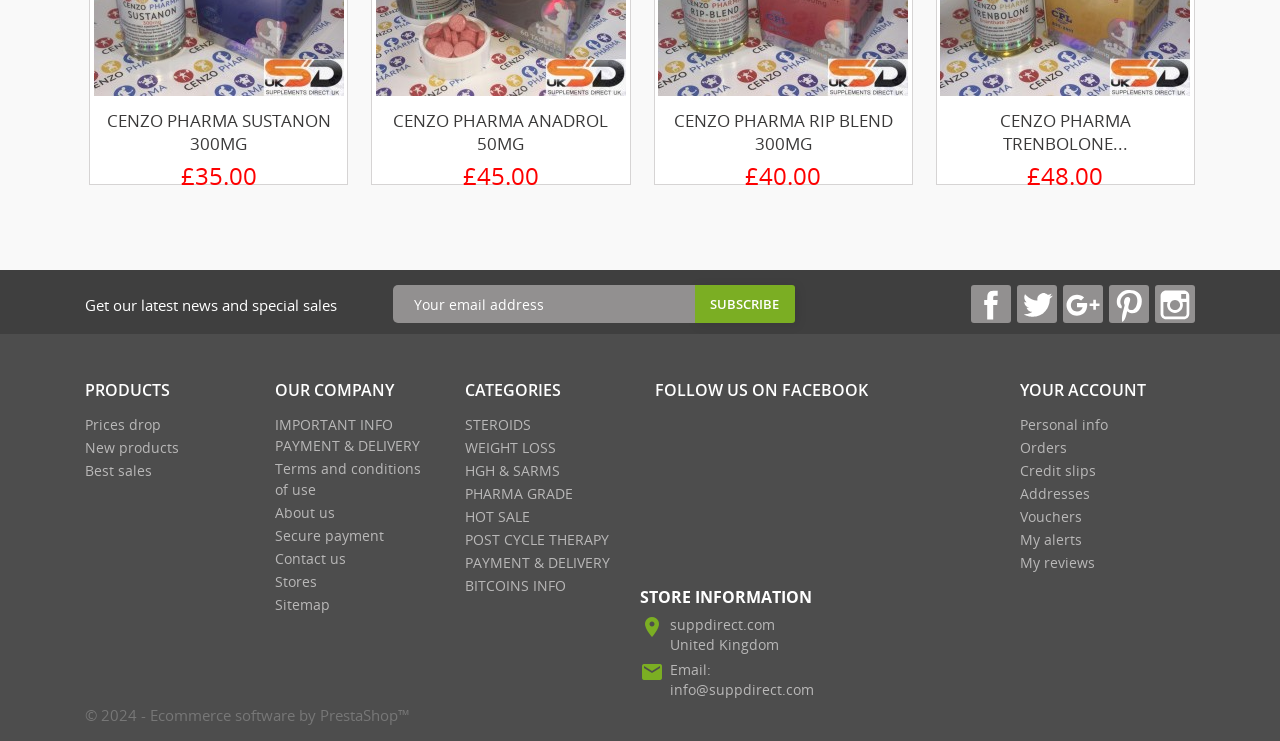Based on what you see in the screenshot, provide a thorough answer to this question: What is the category of the product 'HGH & SARMS'?

I searched for the product 'HGH & SARMS' and found that it is listed under the category 'HGH & SARMS', which is one of the categories listed on the page.